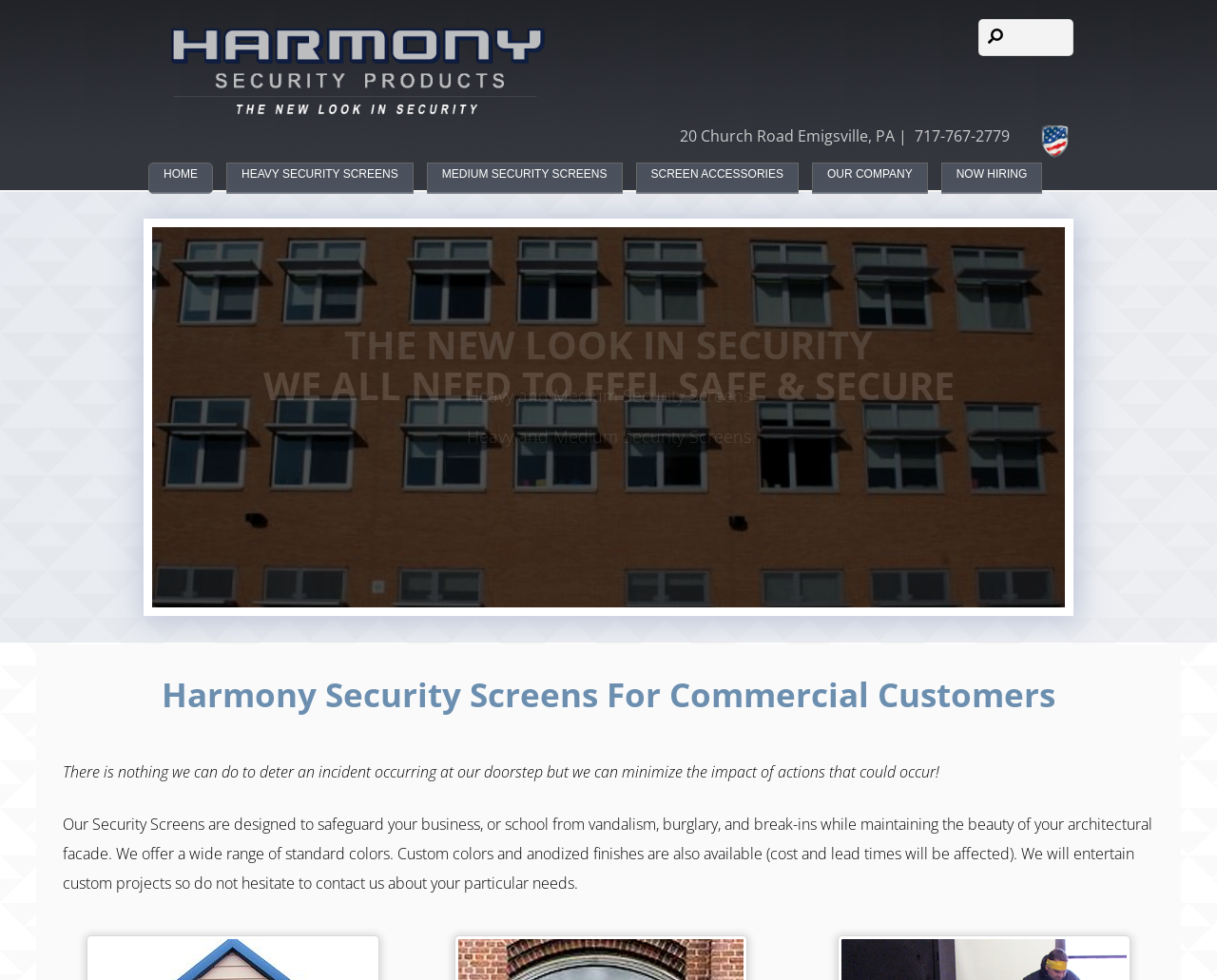Determine the bounding box for the UI element as described: "title="Harmony Security Products Inc"". The coordinates should be represented as four float numbers between 0 and 1, formatted as [left, top, right, bottom].

[0.118, 0.085, 0.47, 0.145]